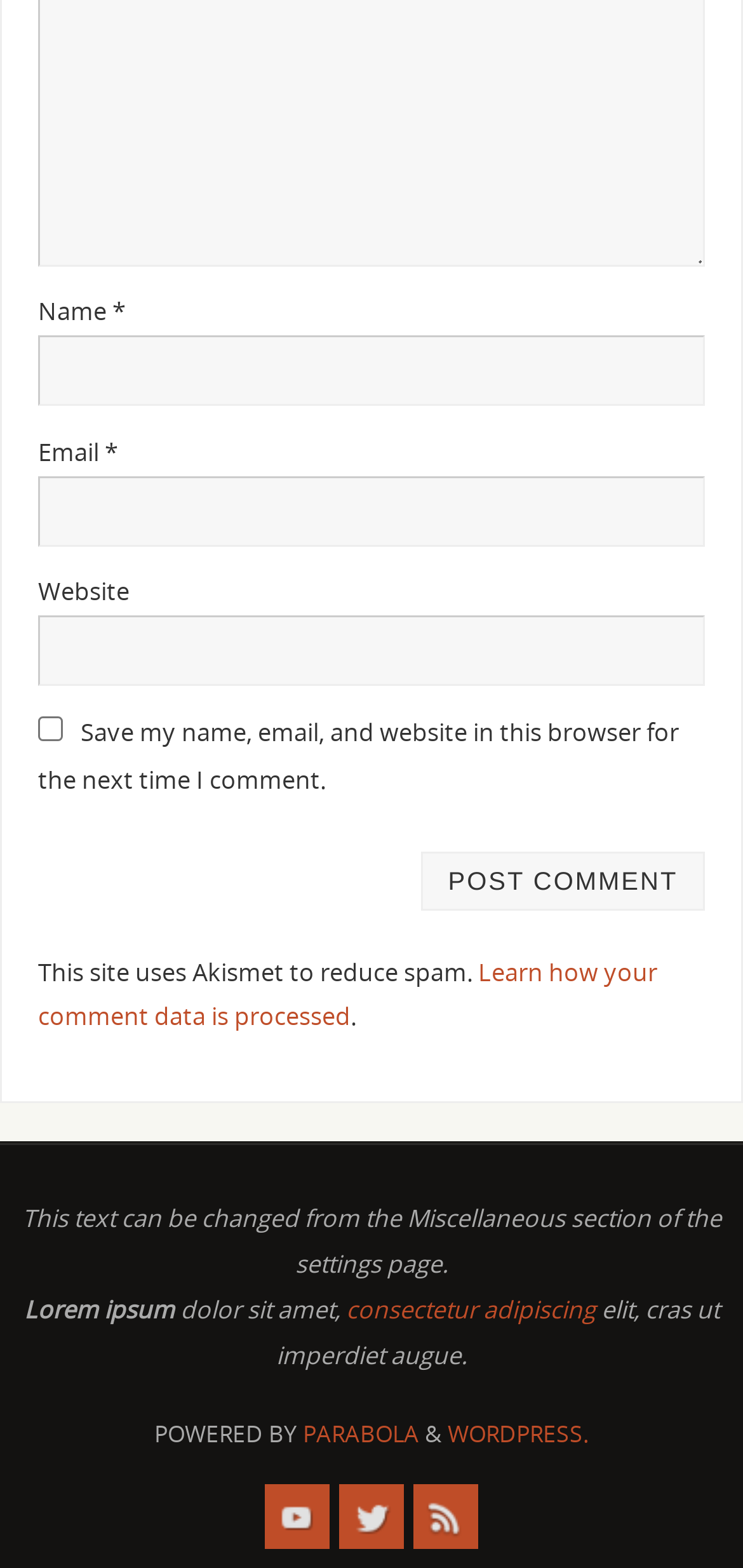What is the label of the first textbox?
Please respond to the question thoroughly and include all relevant details.

The first textbox is located below the 'Name' static text and has a label 'Name *', indicating that it is a required field.